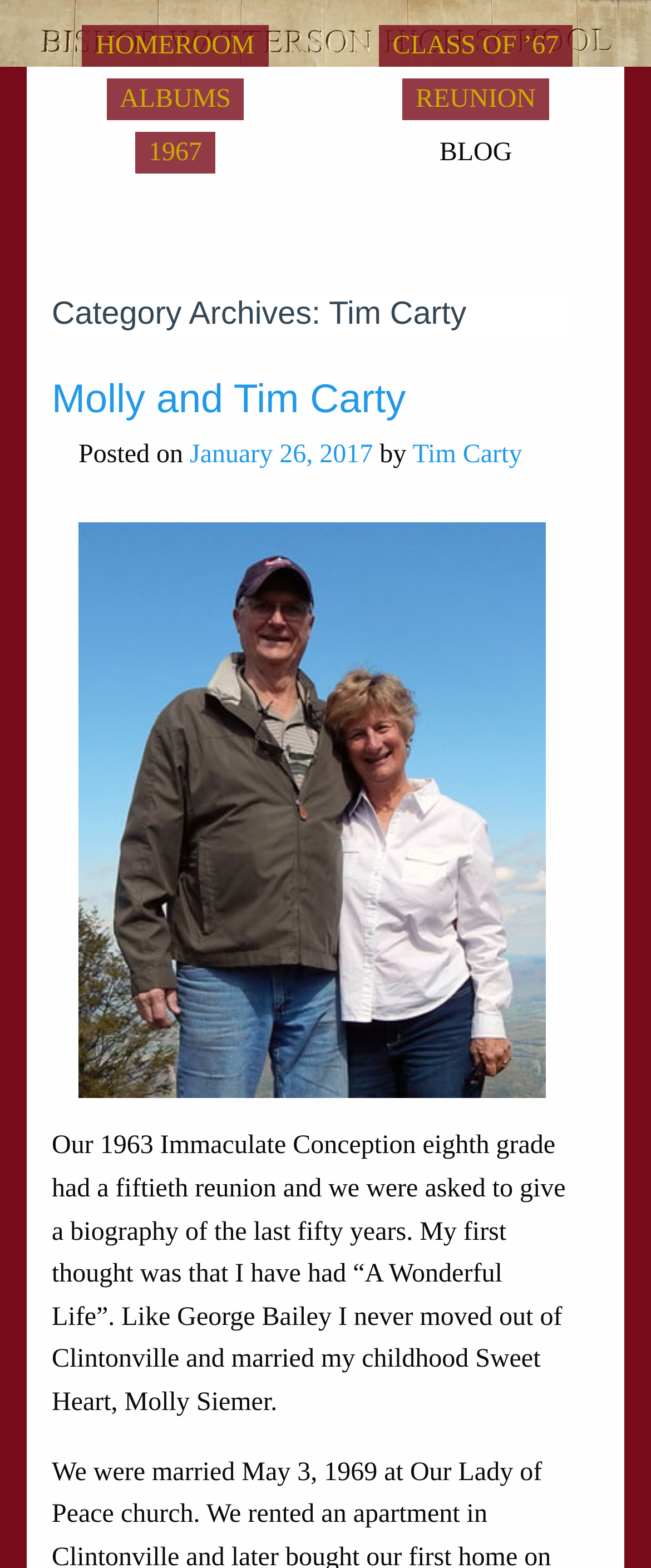Based on the element description: "January 26, 2017", identify the UI element and provide its bounding box coordinates. Use four float numbers between 0 and 1, [left, top, right, bottom].

[0.291, 0.281, 0.573, 0.299]